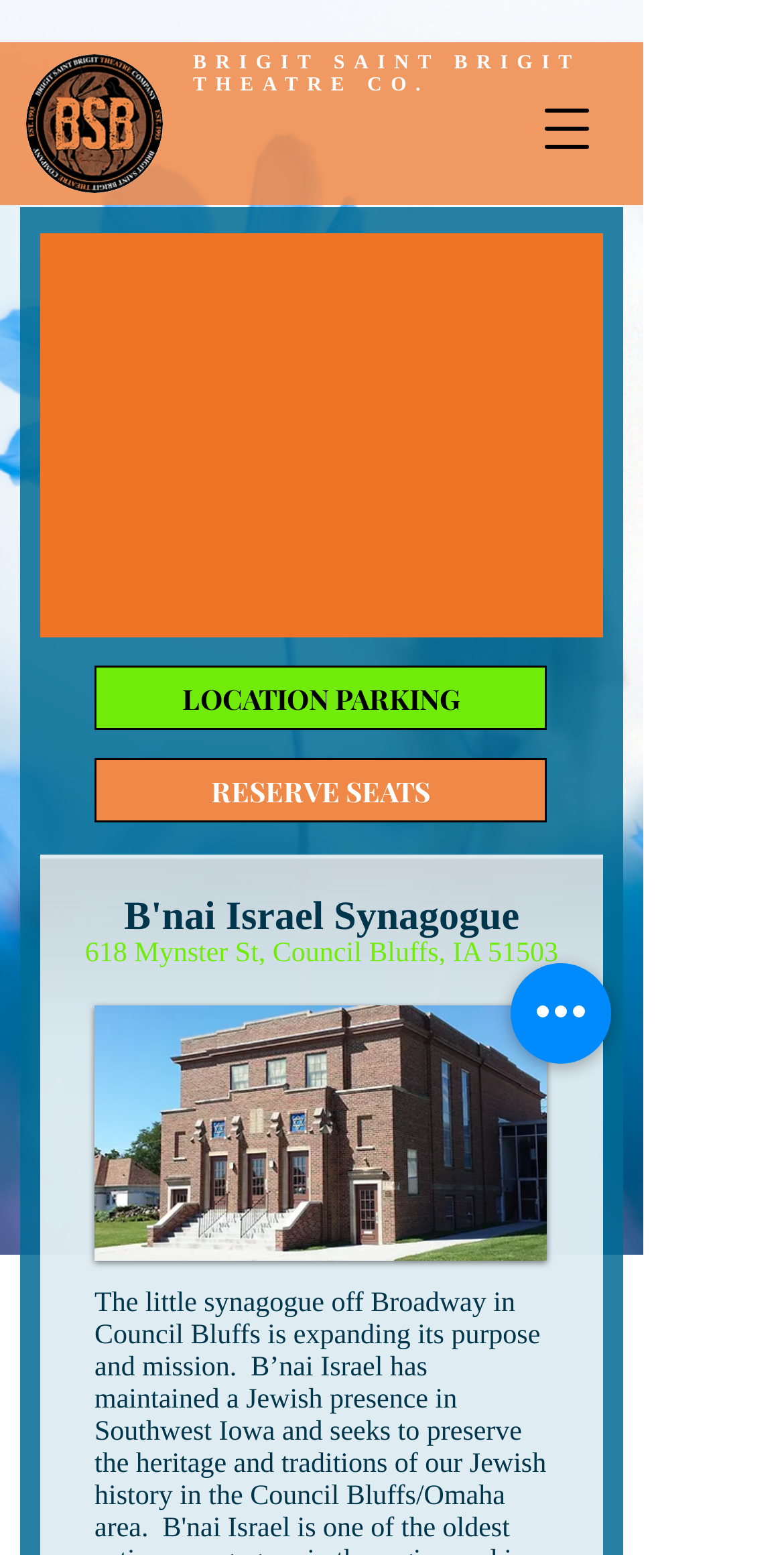What are the two options in the navigation menu?
Based on the screenshot, provide a one-word or short-phrase response.

LOCATION PARKING, RESERVE SEATS